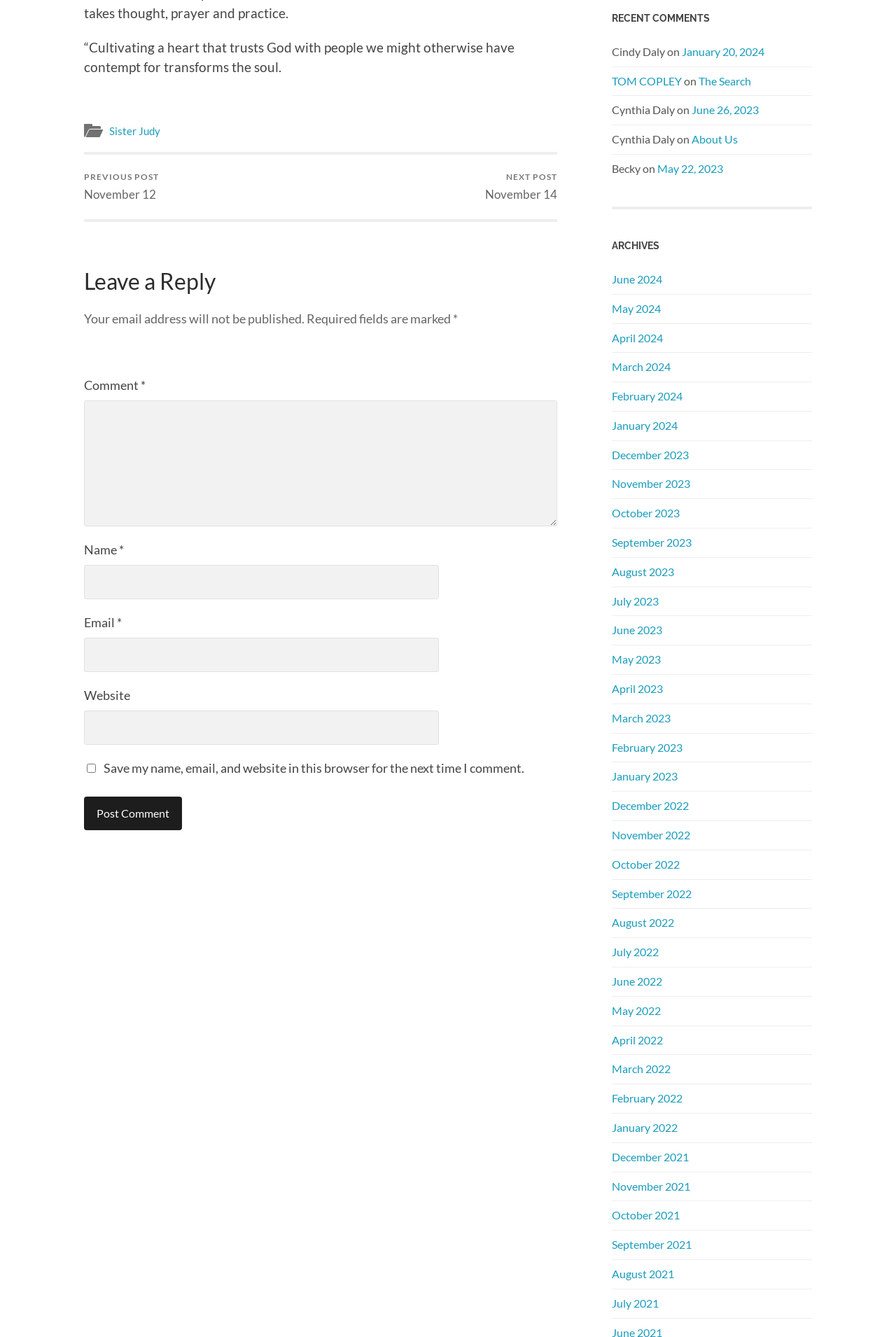Identify the bounding box coordinates for the UI element described as: "parent_node: Email * aria-describedby="email-notes" name="email"". The coordinates should be provided as four floats between 0 and 1: [left, top, right, bottom].

[0.094, 0.477, 0.49, 0.503]